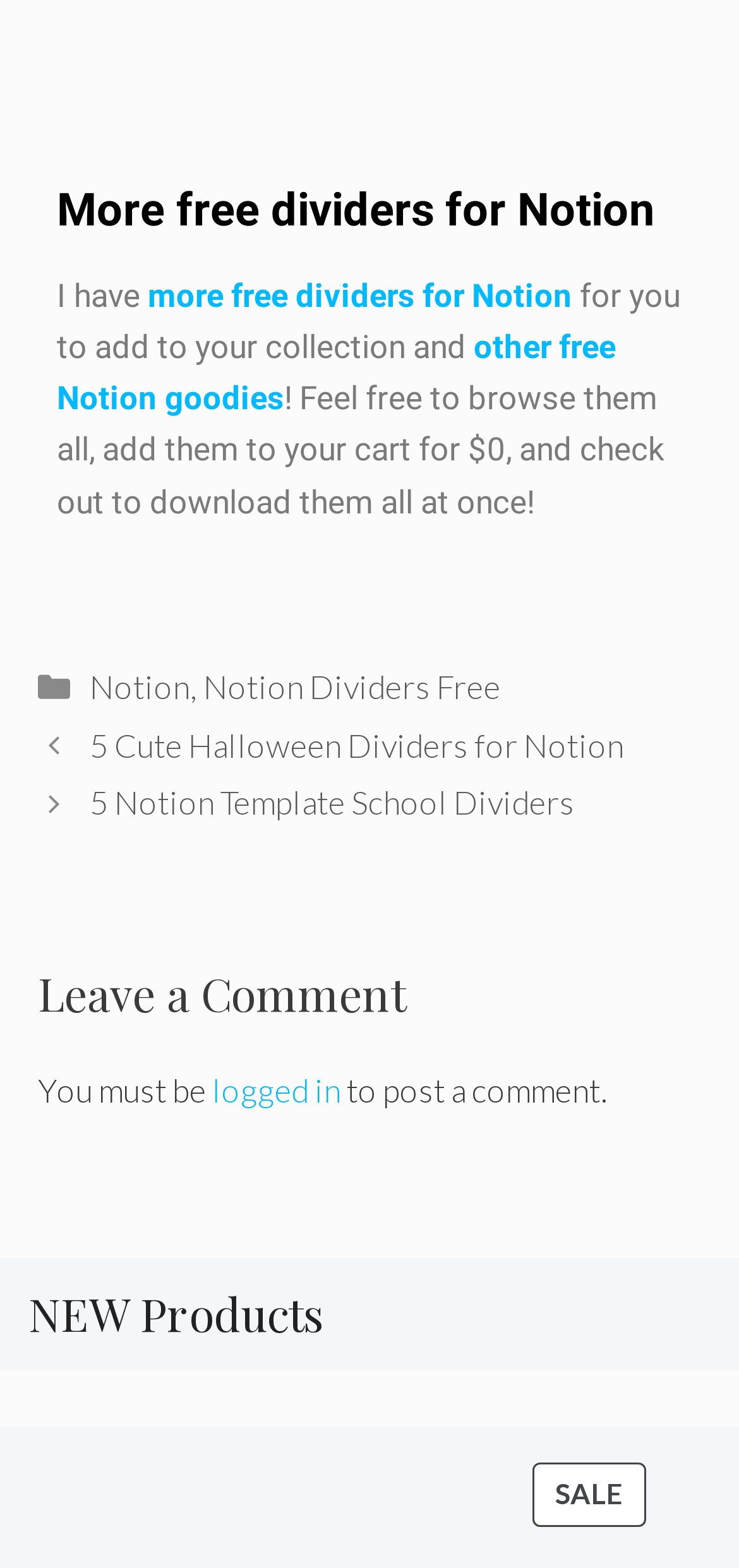Kindly determine the bounding box coordinates of the area that needs to be clicked to fulfill this instruction: "Click on 'more free dividers for Notion'".

[0.2, 0.176, 0.774, 0.2]